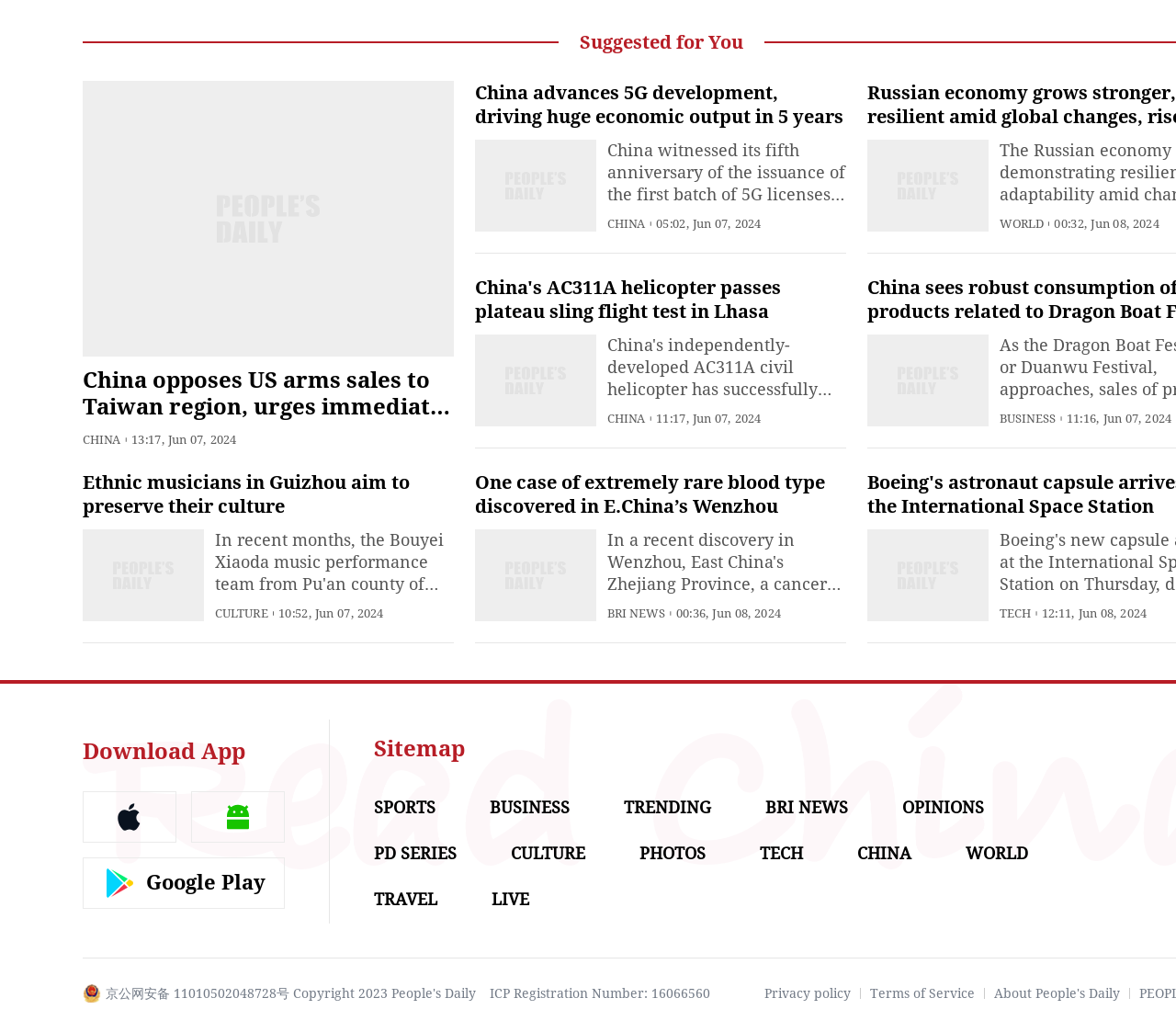What is the suggested section title?
Observe the image and answer the question with a one-word or short phrase response.

Suggested for You